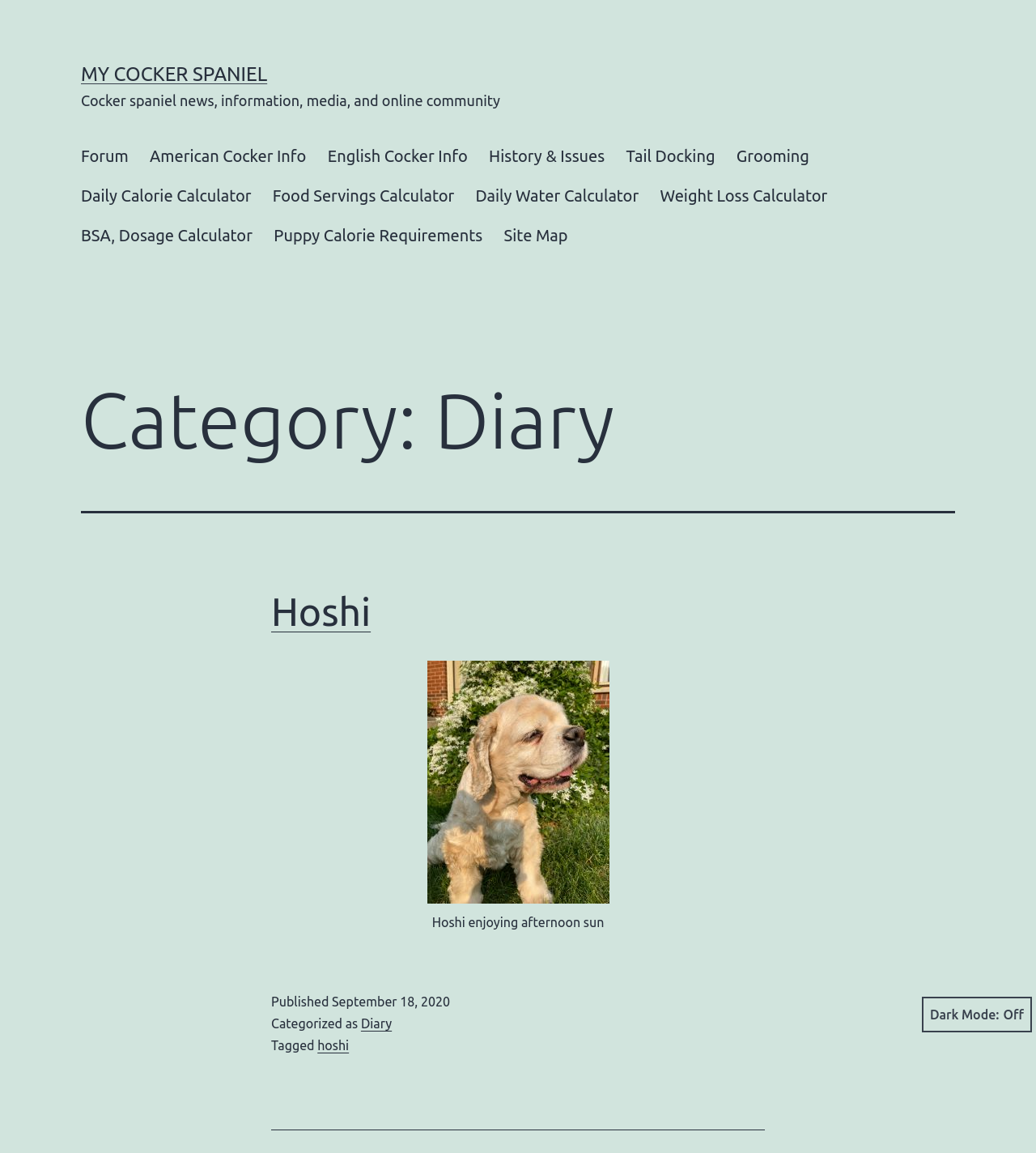Please identify the bounding box coordinates of the element that needs to be clicked to execute the following command: "calculate daily calorie". Provide the bounding box using four float numbers between 0 and 1, formatted as [left, top, right, bottom].

[0.068, 0.152, 0.253, 0.187]